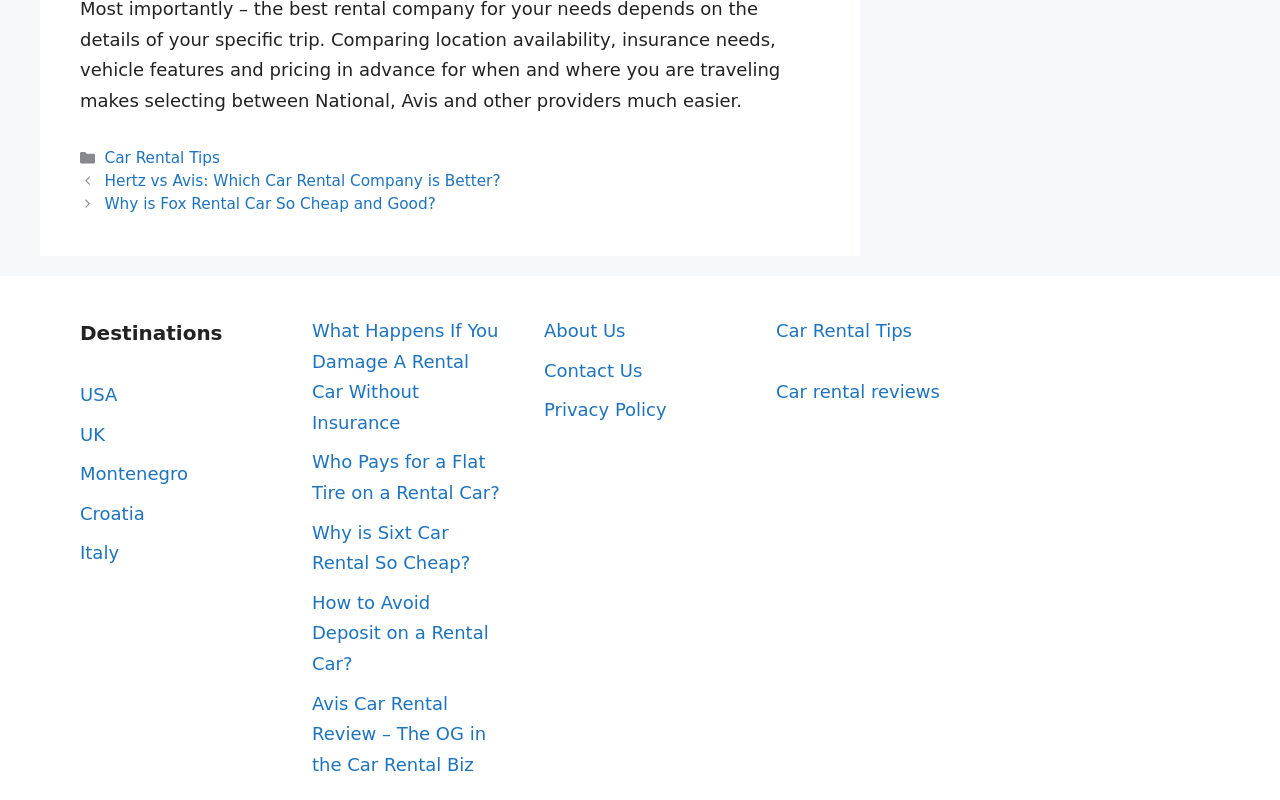Determine the coordinates of the bounding box that should be clicked to complete the instruction: "Learn about car rental reviews". The coordinates should be represented by four float numbers between 0 and 1: [left, top, right, bottom].

[0.606, 0.476, 0.734, 0.502]